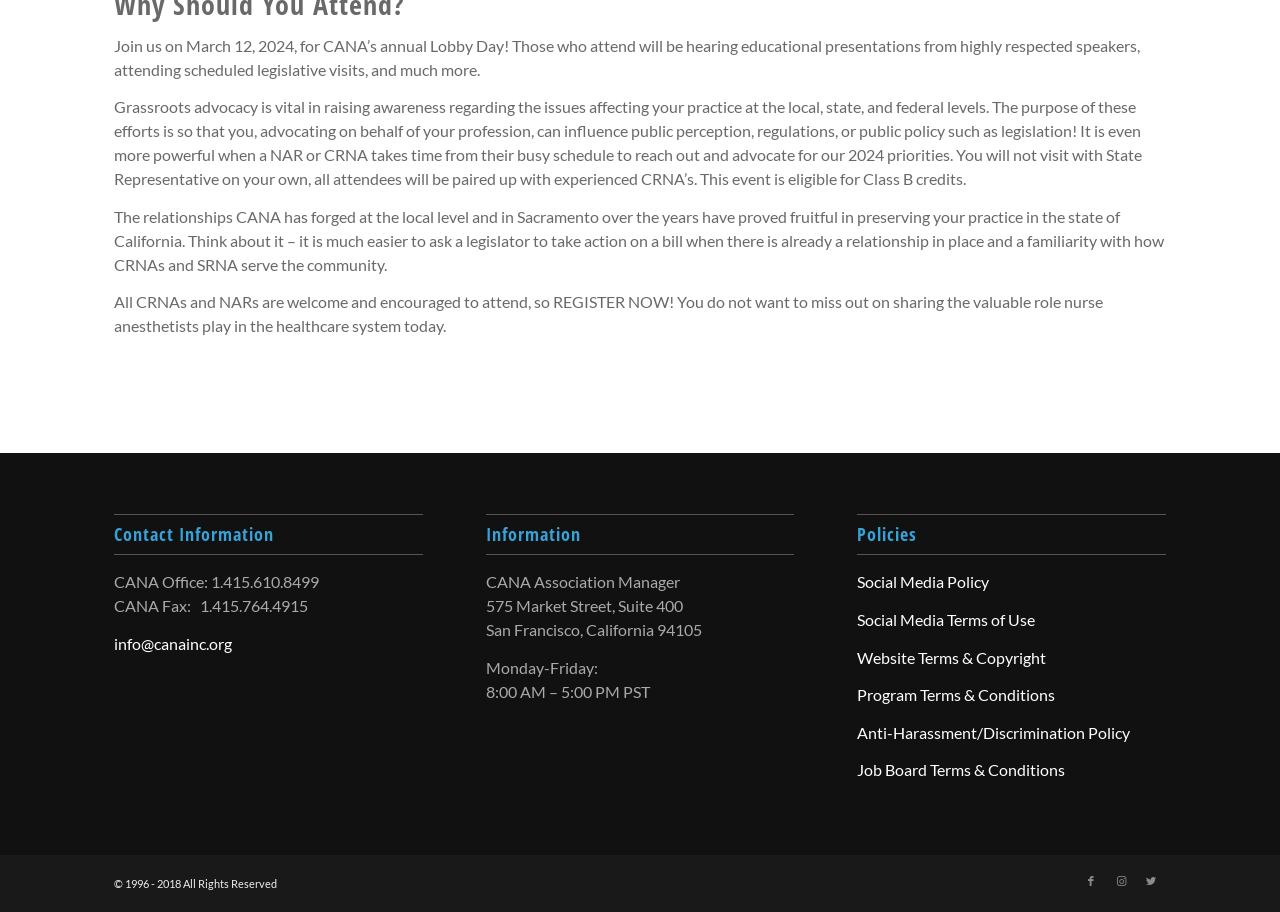Find the bounding box coordinates for the element that must be clicked to complete the instruction: "Visit CANA on Facebook". The coordinates should be four float numbers between 0 and 1, indicated as [left, top, right, bottom].

[0.841, 0.95, 0.864, 0.982]